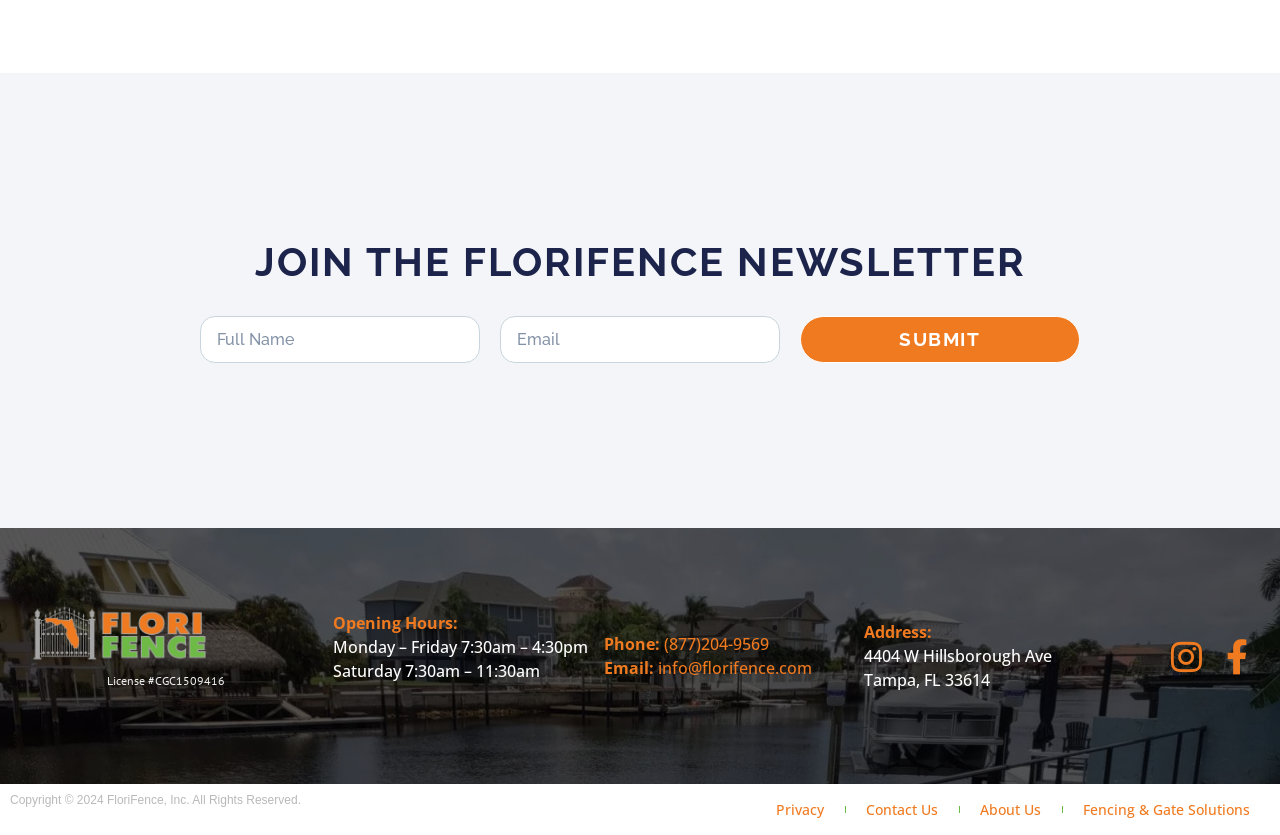Identify the bounding box for the UI element specified in this description: "Contact Us". The coordinates must be four float numbers between 0 and 1, formatted as [left, top, right, bottom].

[0.661, 0.958, 0.748, 0.981]